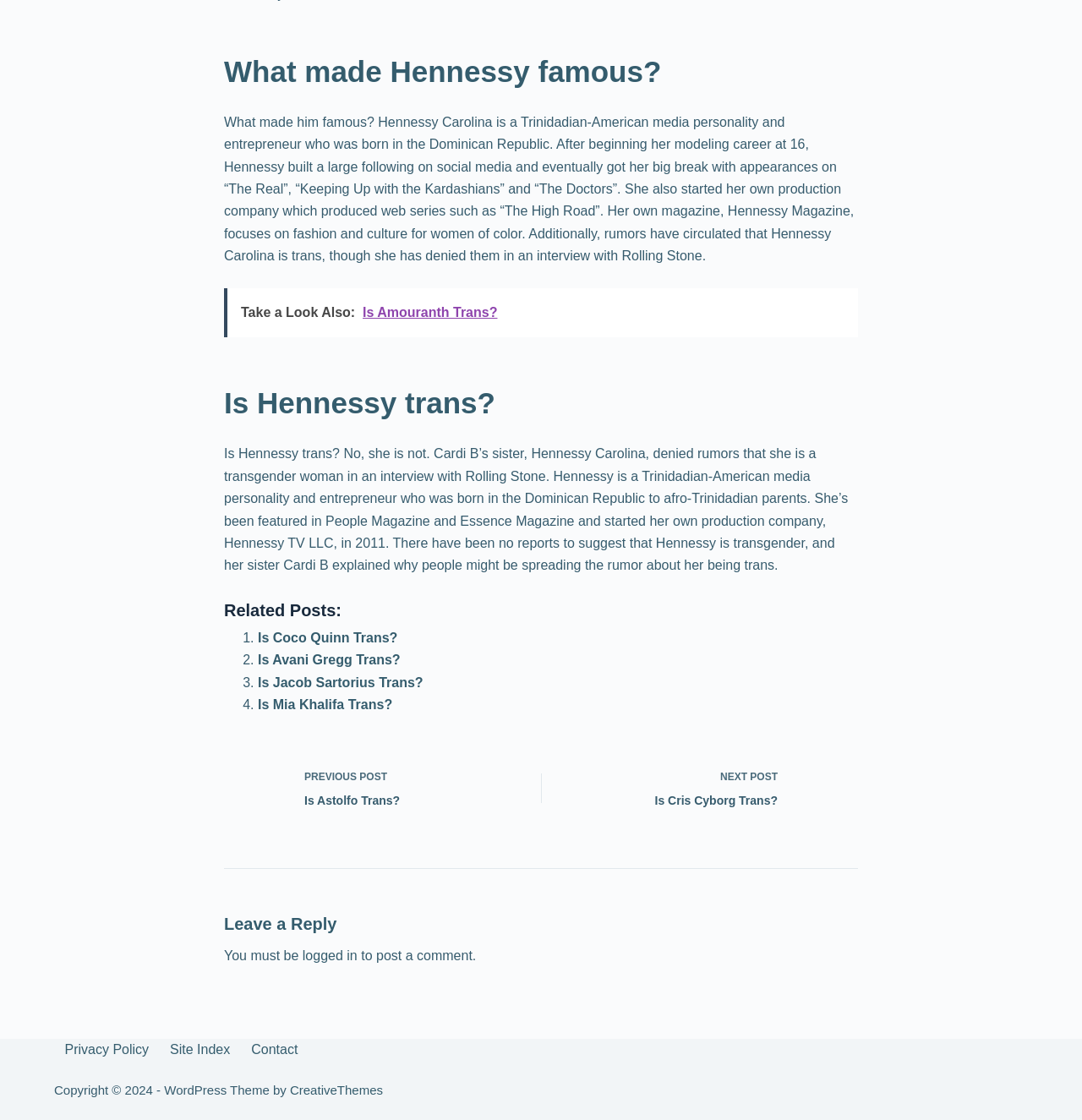Please identify the bounding box coordinates of the area I need to click to accomplish the following instruction: "Read about Hennessy Carolina's biography".

[0.207, 0.102, 0.789, 0.235]